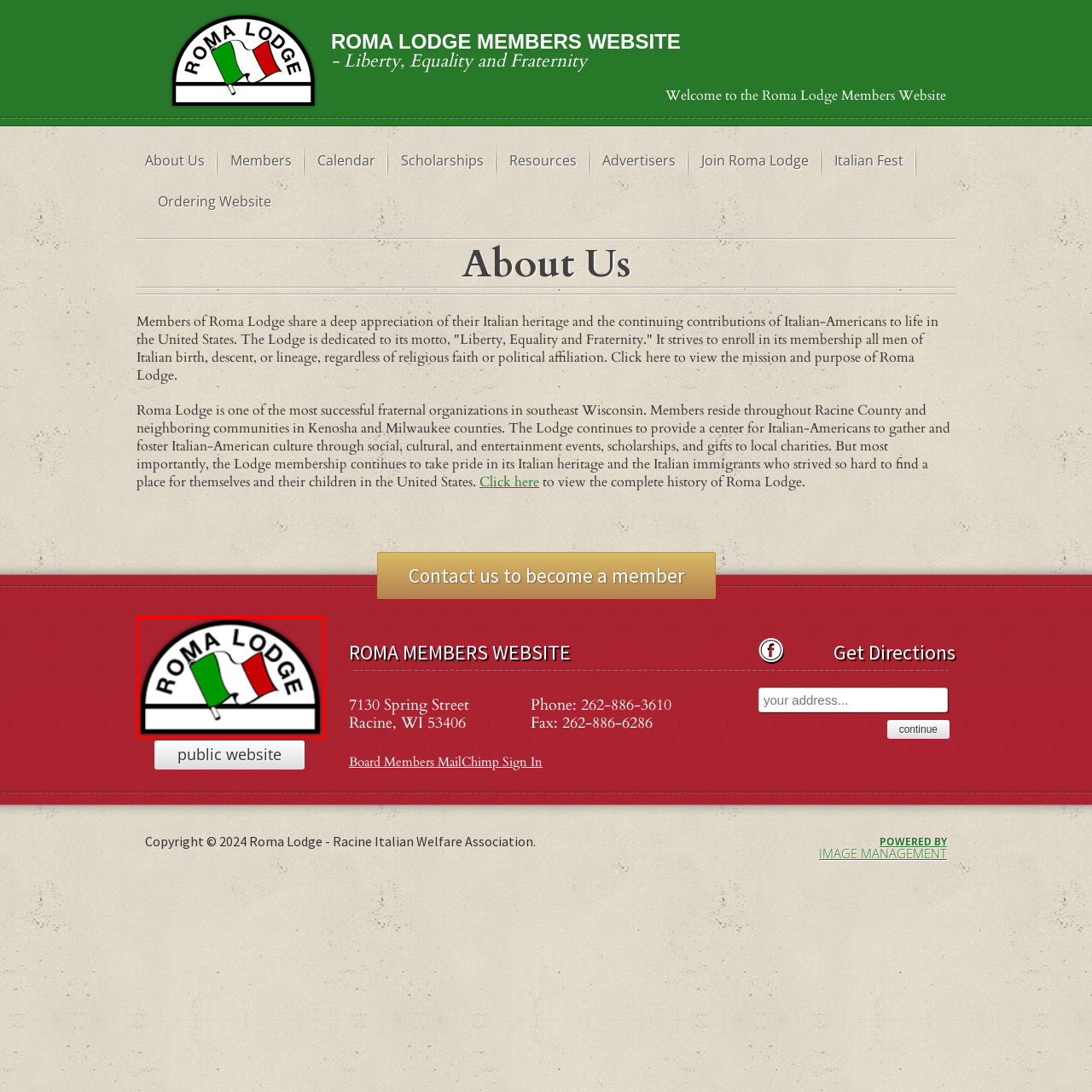How many triangular flags are depicted in the logo?
Take a close look at the image within the red bounding box and respond to the question with detailed information.

The caption describes the logo as featuring two triangular Italian flags, one with the national colors of Italy and the other with a similar design, highlighting the Lodge's celebration of Italian heritage.